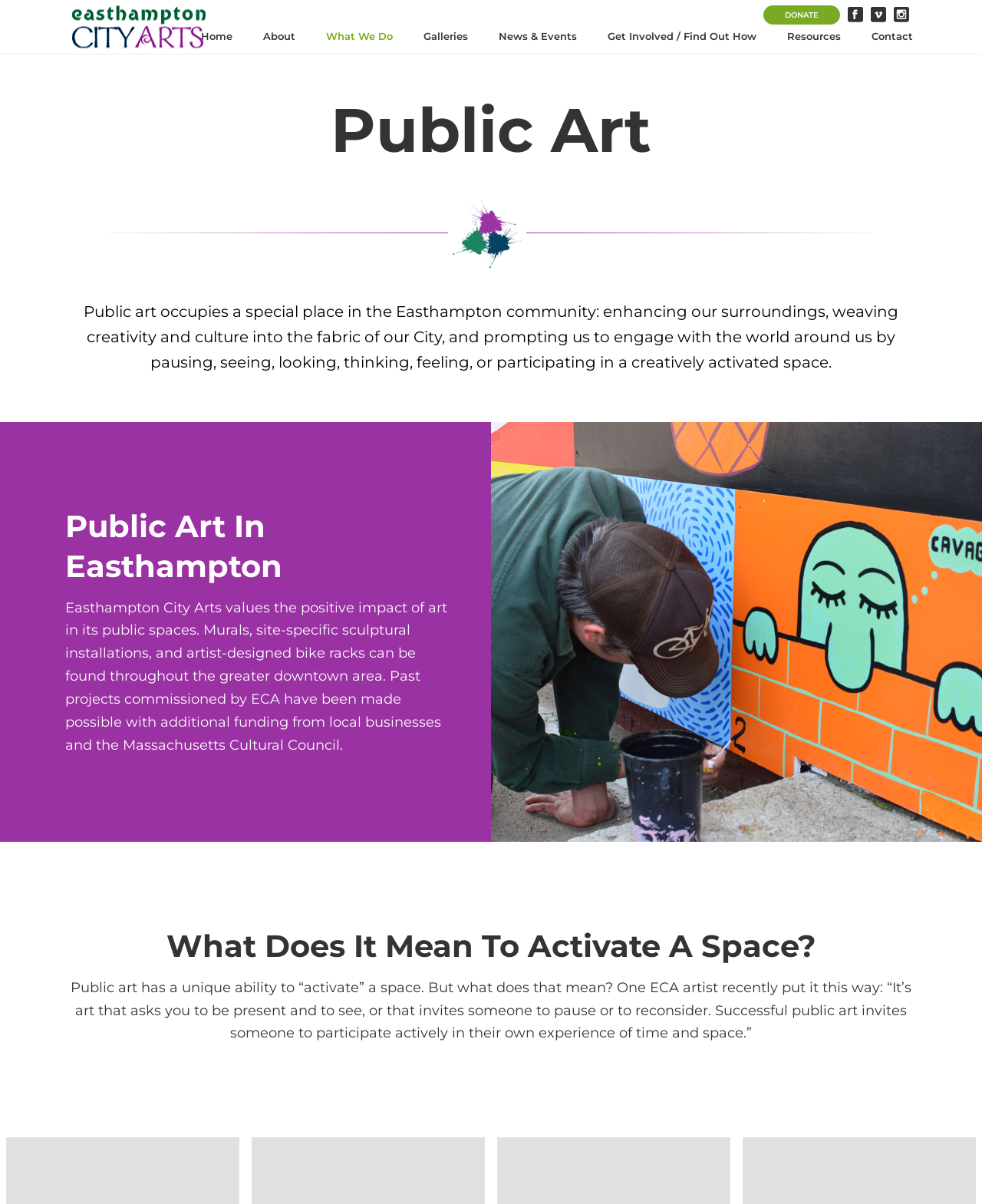Answer the question with a brief word or phrase:
What is the purpose of public art in Easthampton?

Enhancing surroundings